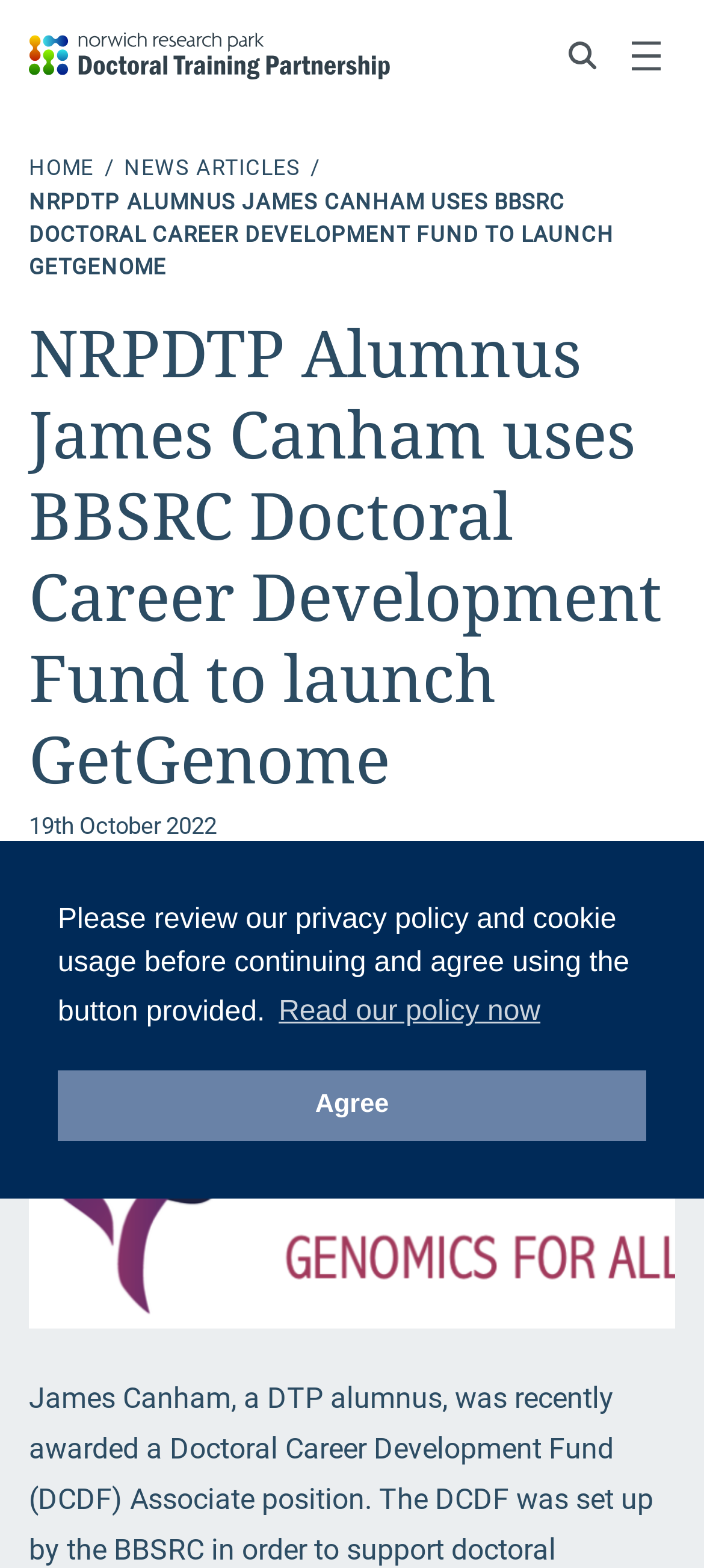Using the description: "News articles", identify the bounding box of the corresponding UI element in the screenshot.

[0.176, 0.099, 0.436, 0.115]